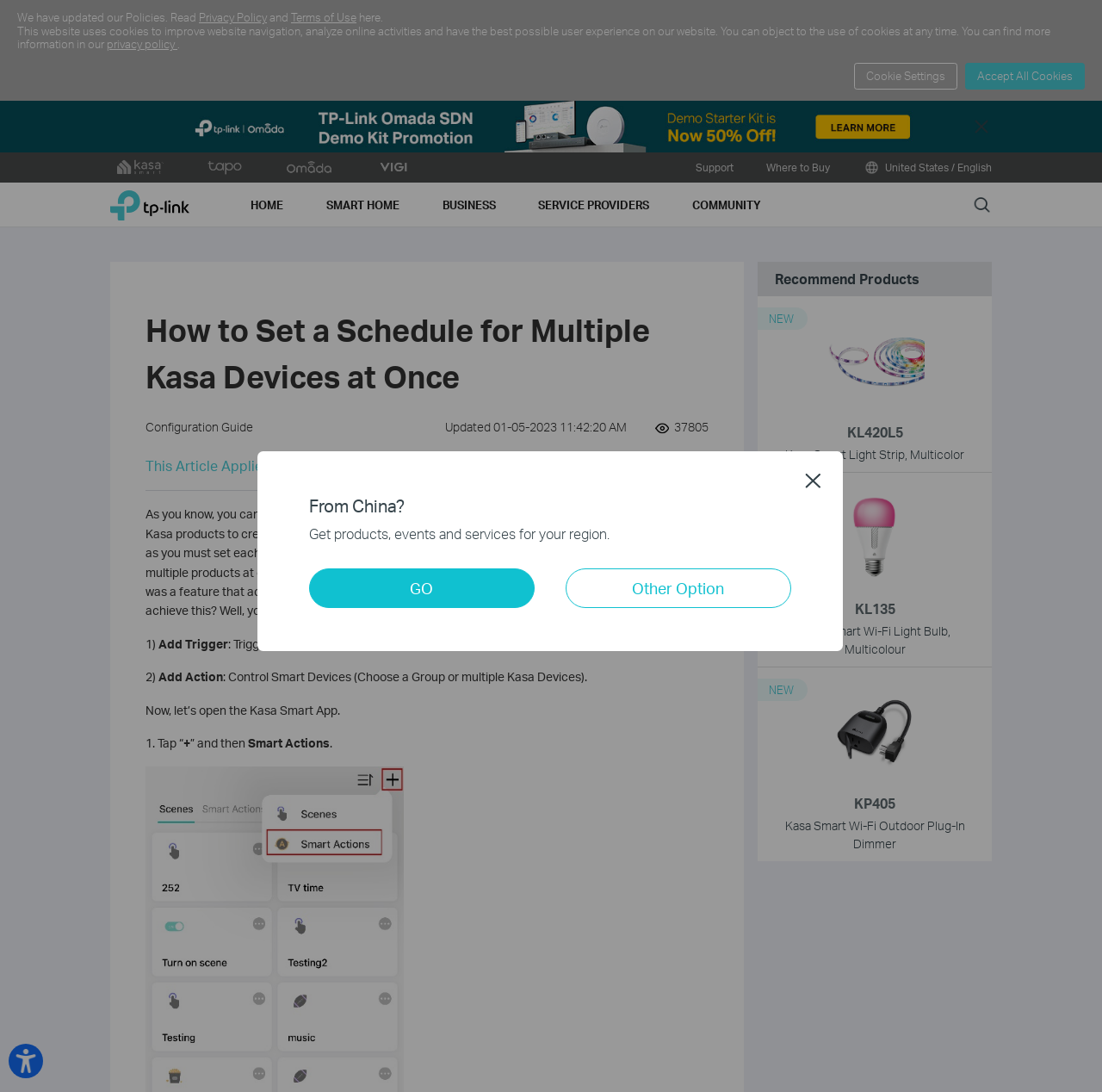What is the position of the 'Search' link?
Based on the image content, provide your answer in one word or a short phrase.

Top right corner